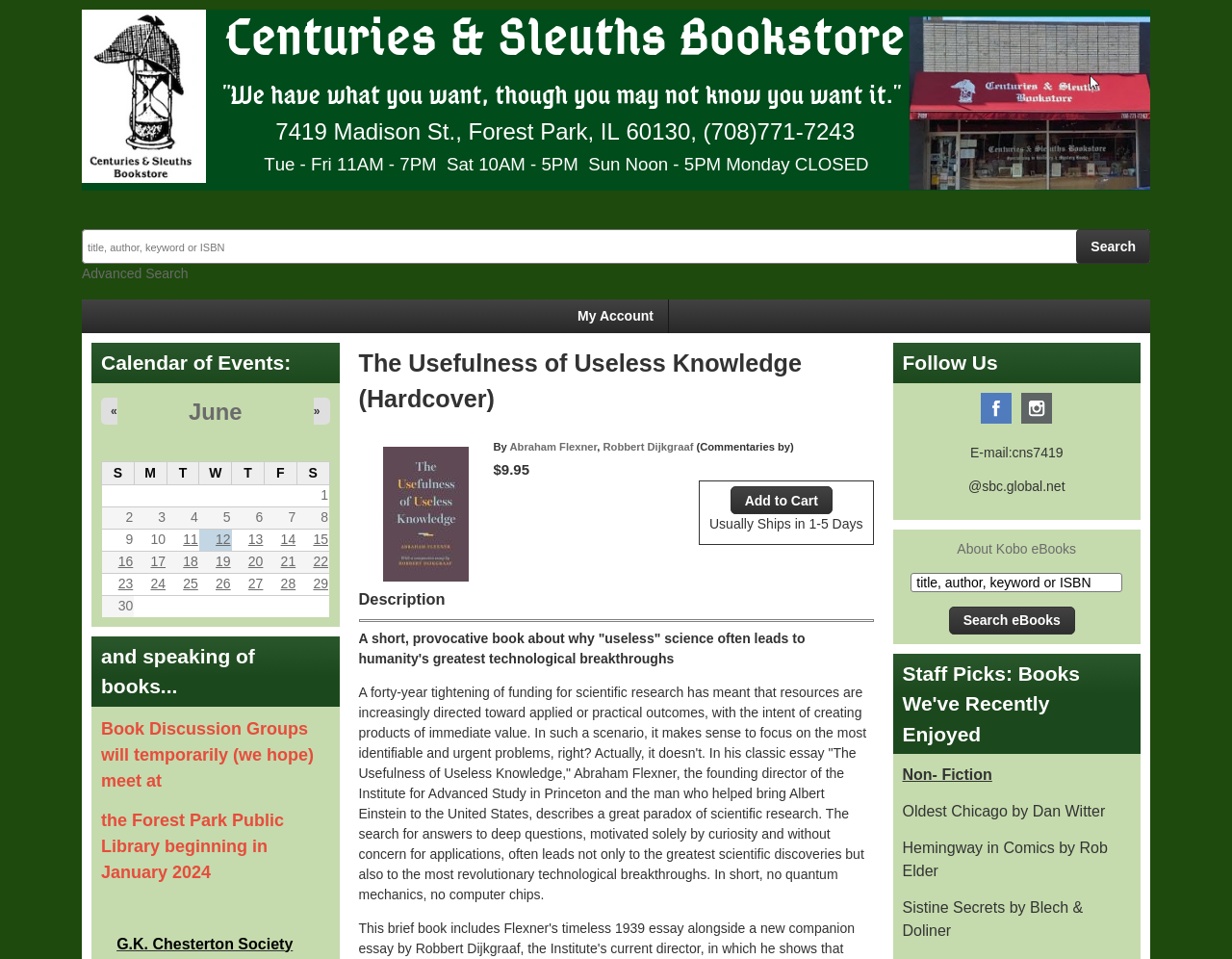Determine the bounding box coordinates for the area that needs to be clicked to fulfill this task: "subscribe to the newsletter". The coordinates must be given as four float numbers between 0 and 1, i.e., [left, top, right, bottom].

None